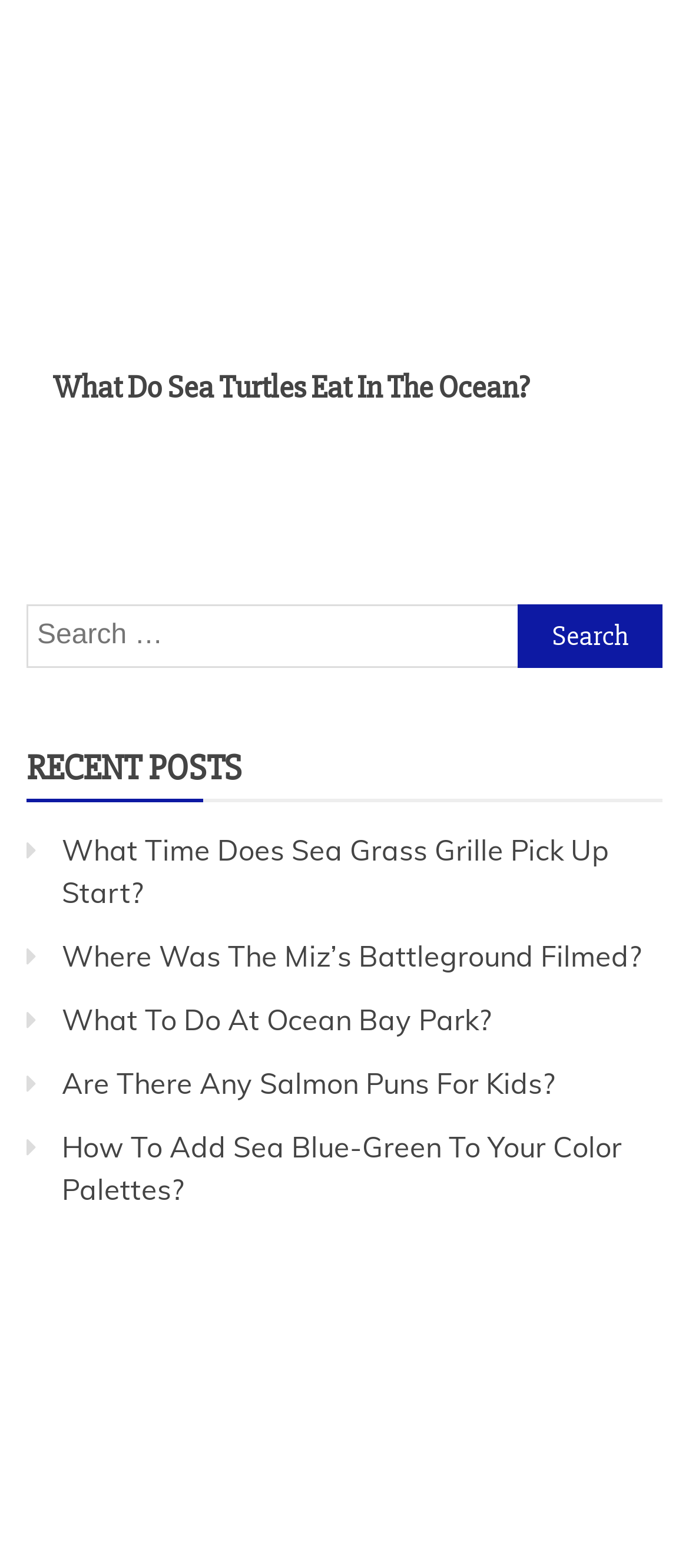Determine the bounding box coordinates of the region to click in order to accomplish the following instruction: "Click on 'What Do Sea Turtles Eat In The Ocean?'". Provide the coordinates as four float numbers between 0 and 1, specifically [left, top, right, bottom].

[0.077, 0.234, 0.769, 0.259]